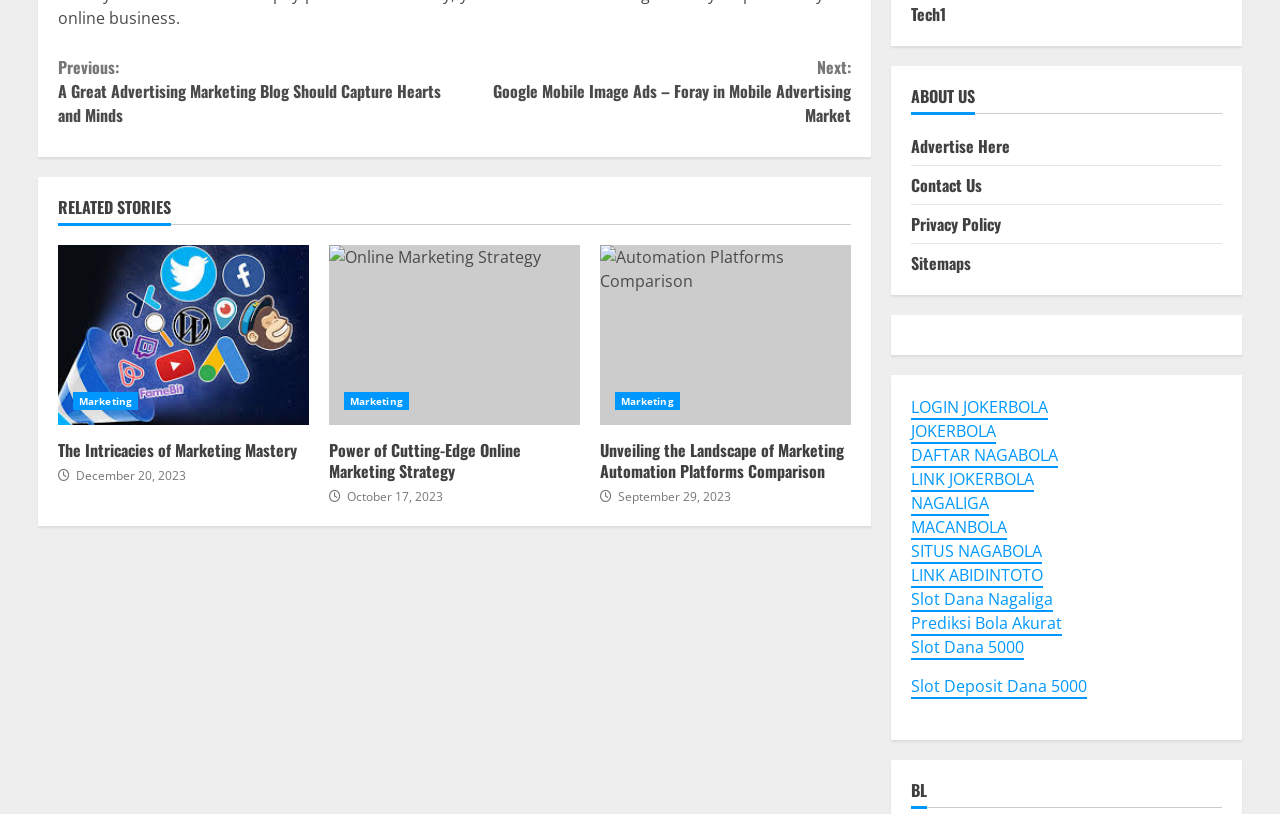Specify the bounding box coordinates of the region I need to click to perform the following instruction: "Contact us". The coordinates must be four float numbers in the range of 0 to 1, i.e., [left, top, right, bottom].

None